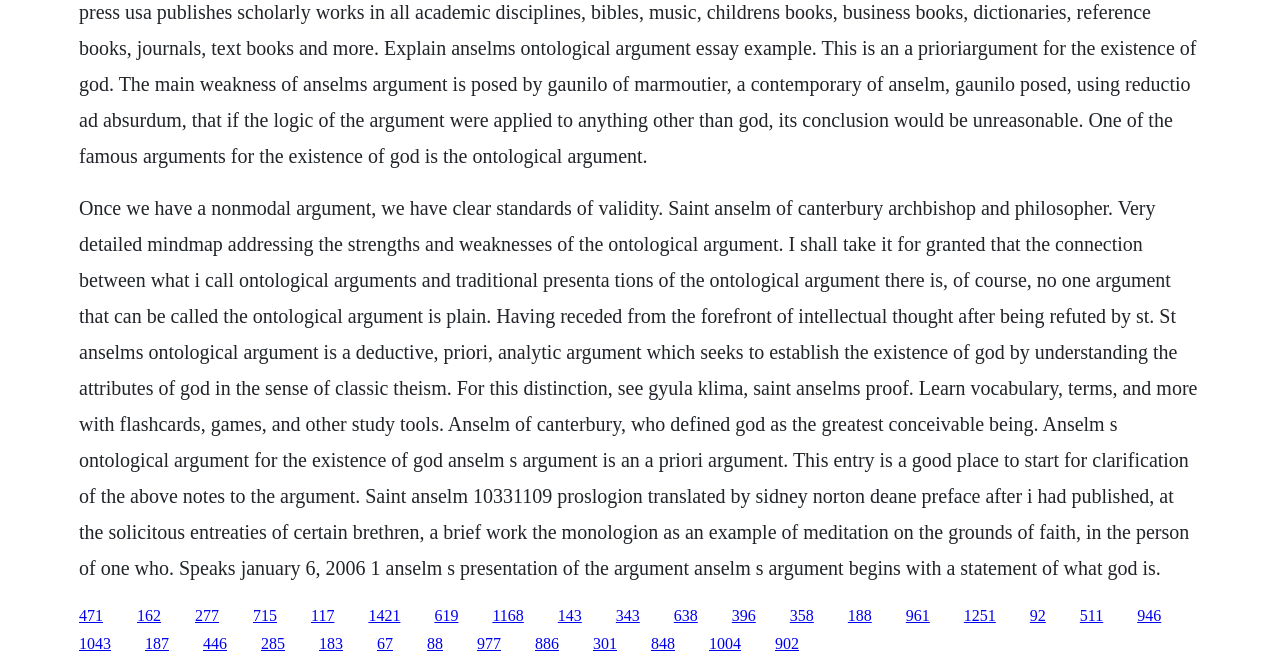What is the format of the content on this webpage?
By examining the image, provide a one-word or phrase answer.

Text with links